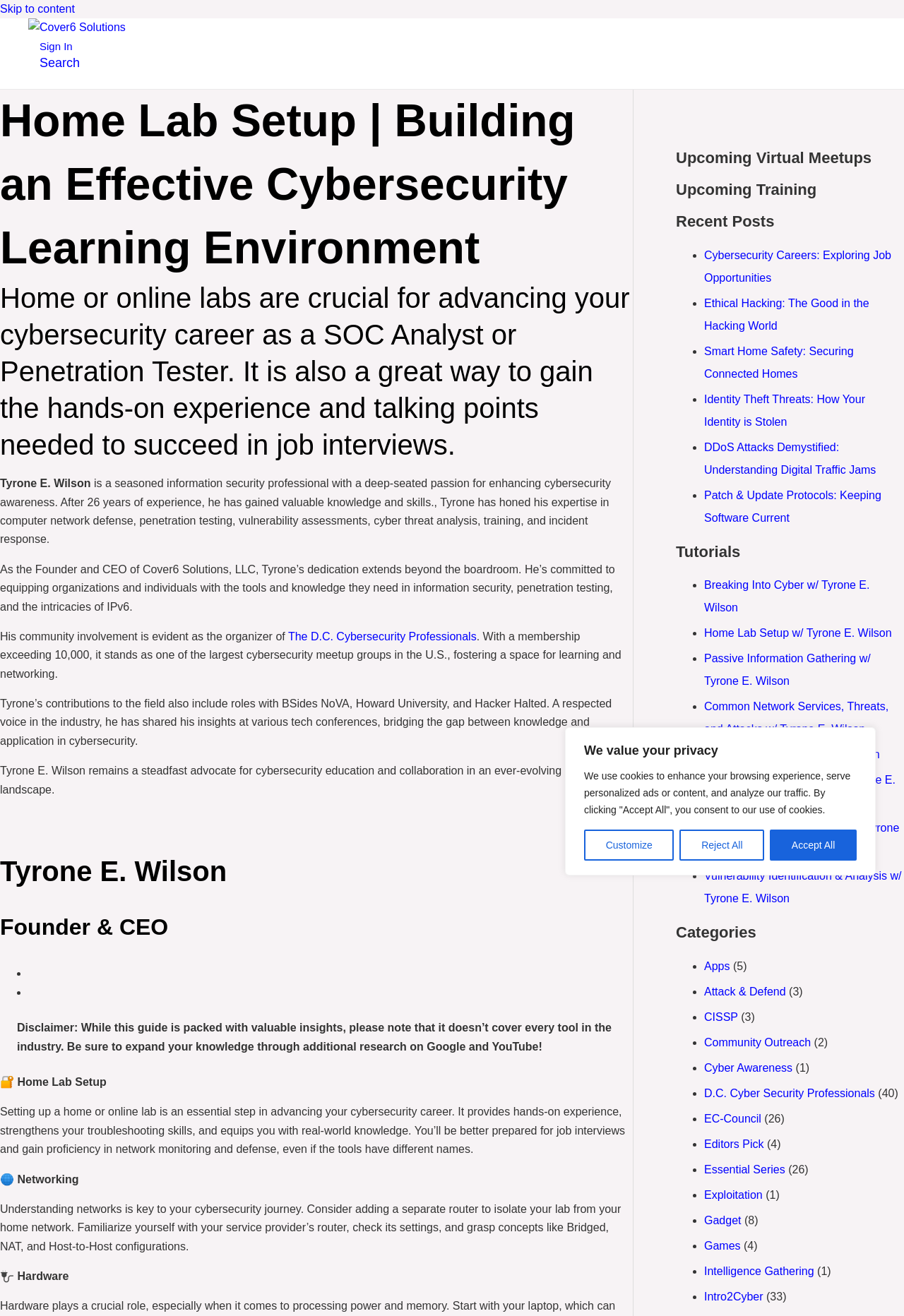Determine the bounding box coordinates in the format (top-left x, top-left y, bottom-right x, bottom-right y). Ensure all values are floating point numbers between 0 and 1. Identify the bounding box of the UI element described by: Aluminum Fence (3)

None